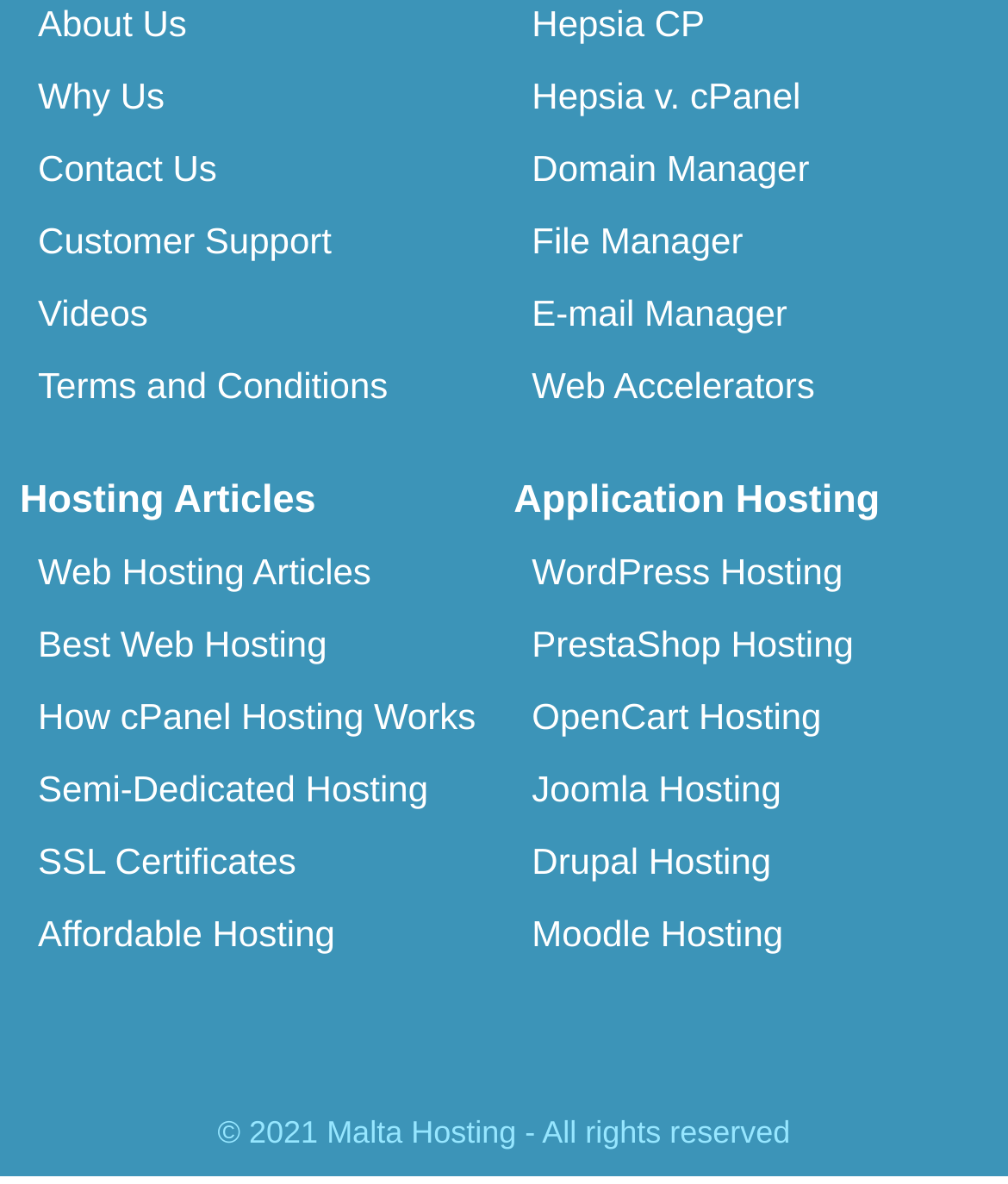Determine the bounding box coordinates of the element that should be clicked to execute the following command: "Learn about Semi-Dedicated Hosting".

[0.038, 0.649, 0.425, 0.684]